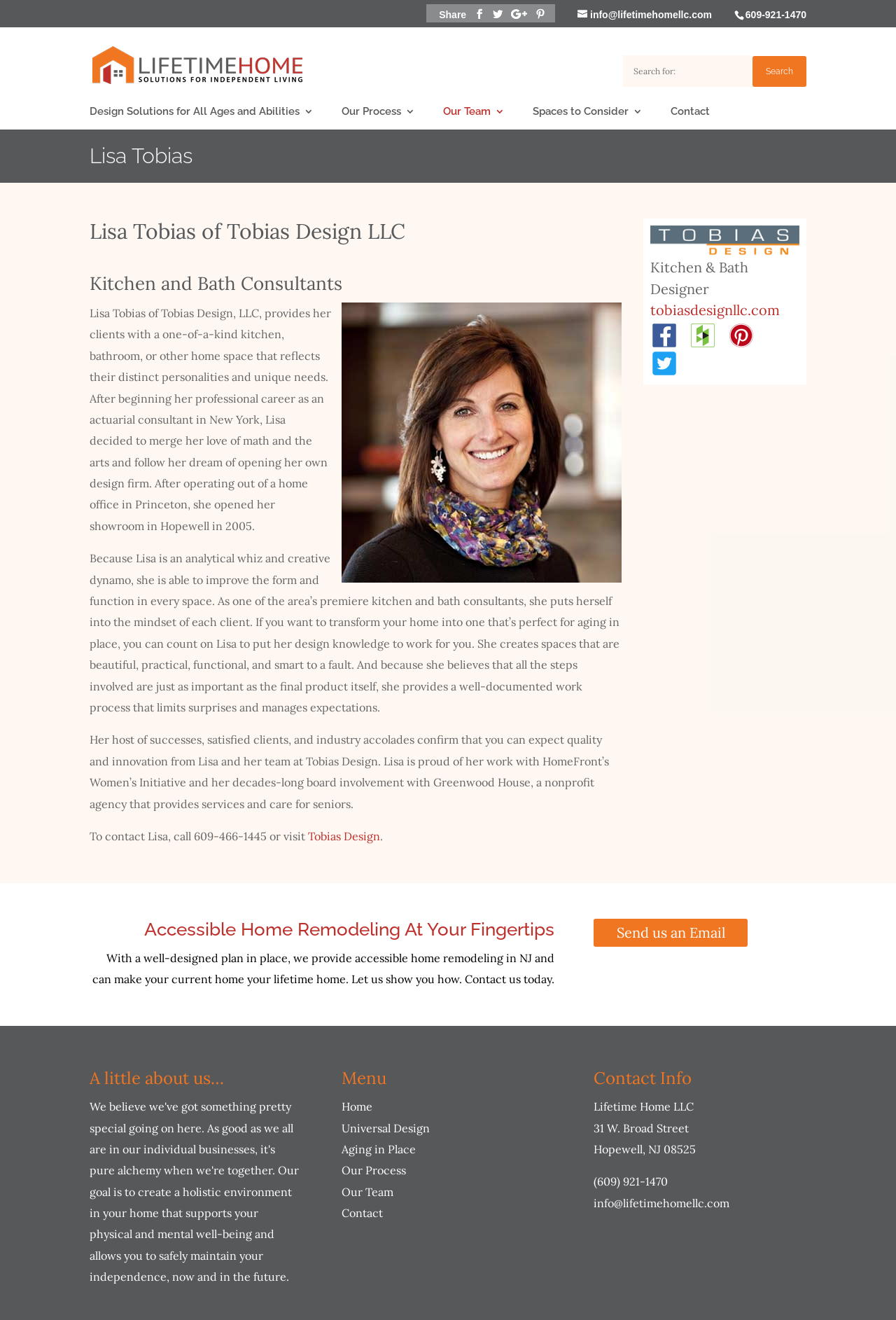Using the format (top-left x, top-left y, bottom-right x, bottom-right y), provide the bounding box coordinates for the described UI element. All values should be floating point numbers between 0 and 1: info@lifetimehomellc.com

[0.645, 0.007, 0.816, 0.016]